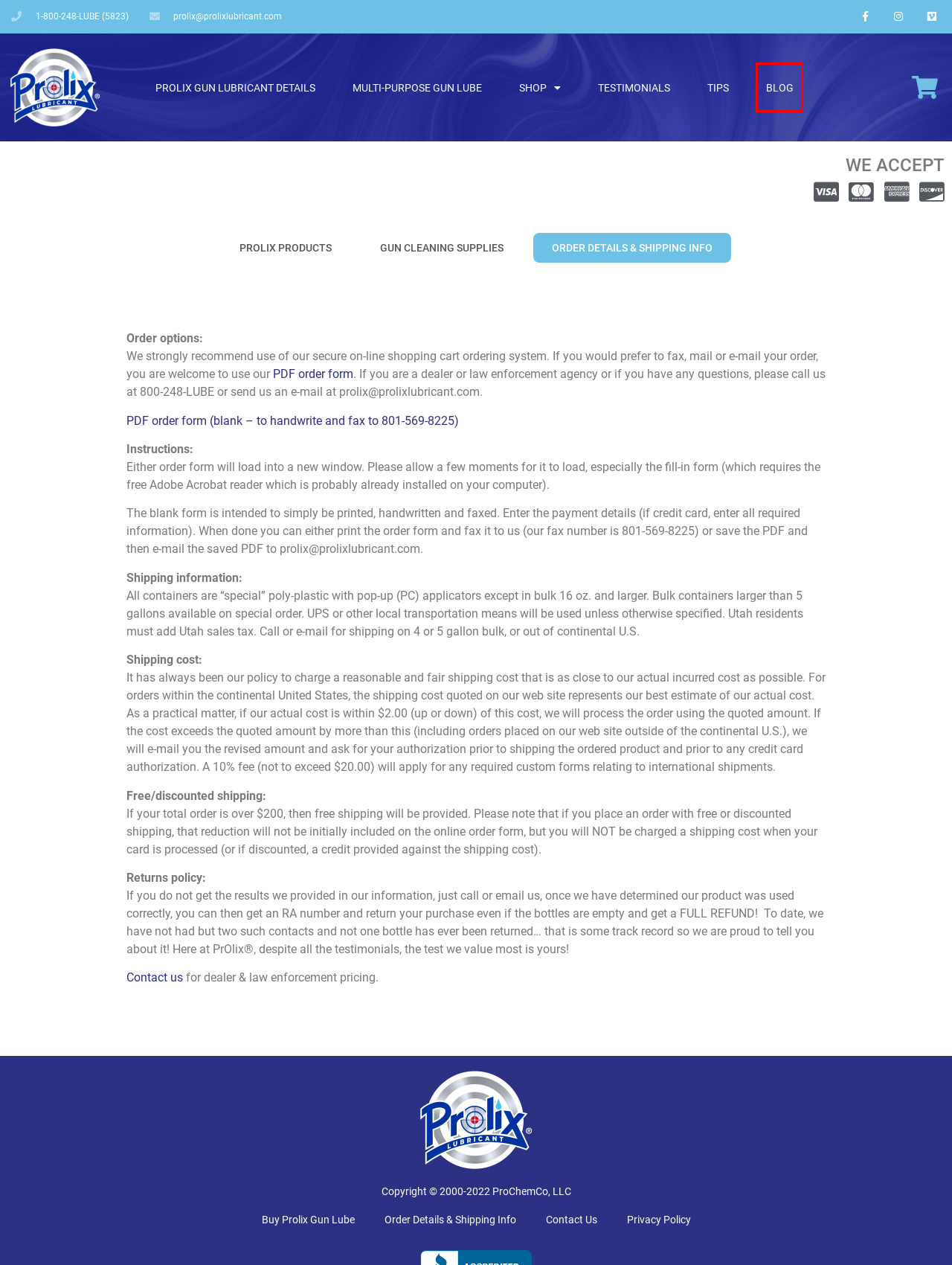You are presented with a screenshot of a webpage with a red bounding box. Select the webpage description that most closely matches the new webpage after clicking the element inside the red bounding box. The options are:
A. Prolix Gun Cleaner and Gun Cleaning Supplies - Prolix Lubricant
B. Privacy Policy - Prolix Lubricant
C. Prolix Gun Lubricant Details - Prolix Lubricant
D. Testimonials - Prolix Lubricant
E. Prolix Lubricant Total Gun Care
F. Multi-Purpose Gun Lube - Prolix Lubricant
G. Tech Tips - Prolix Lubricant
H. Buy Prolix Gun Lubricant and Dry Gun Lube - Prolix Lubricant

E